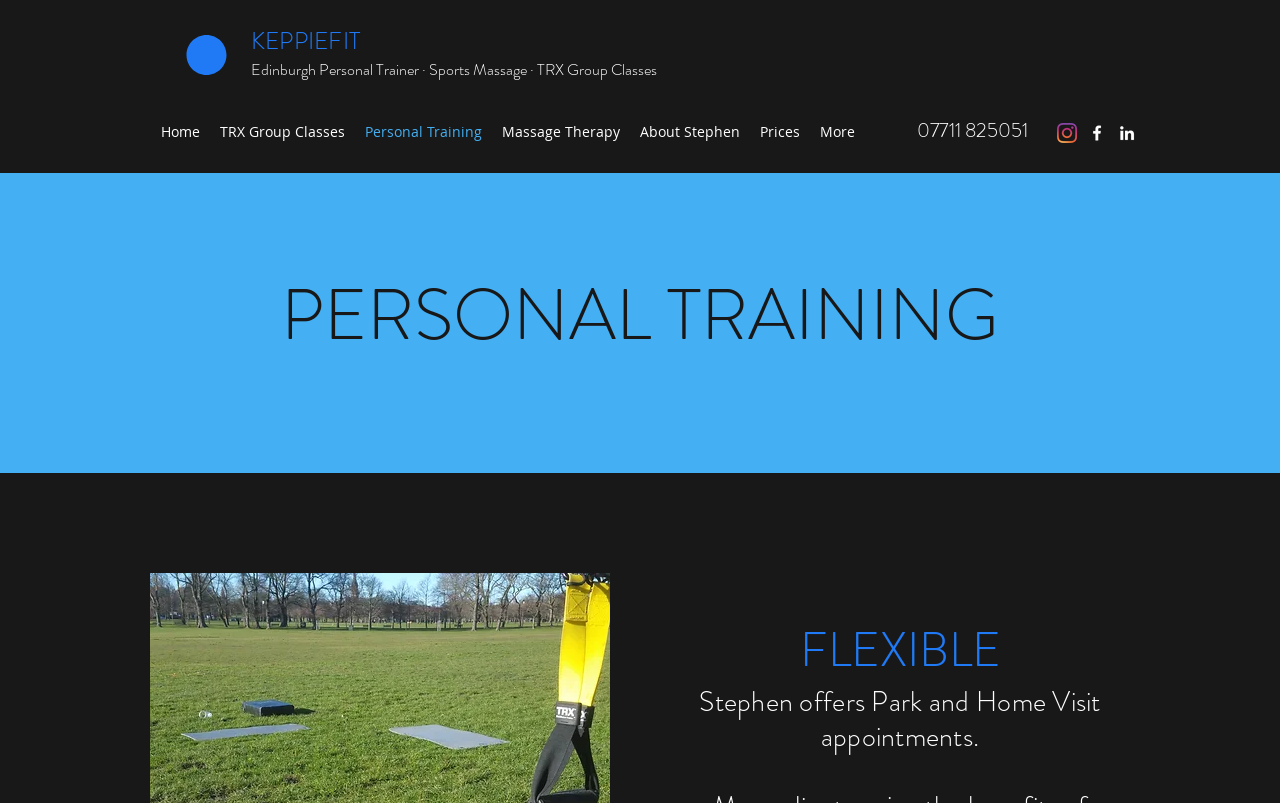Kindly determine the bounding box coordinates for the clickable area to achieve the given instruction: "Visit the author's website".

None